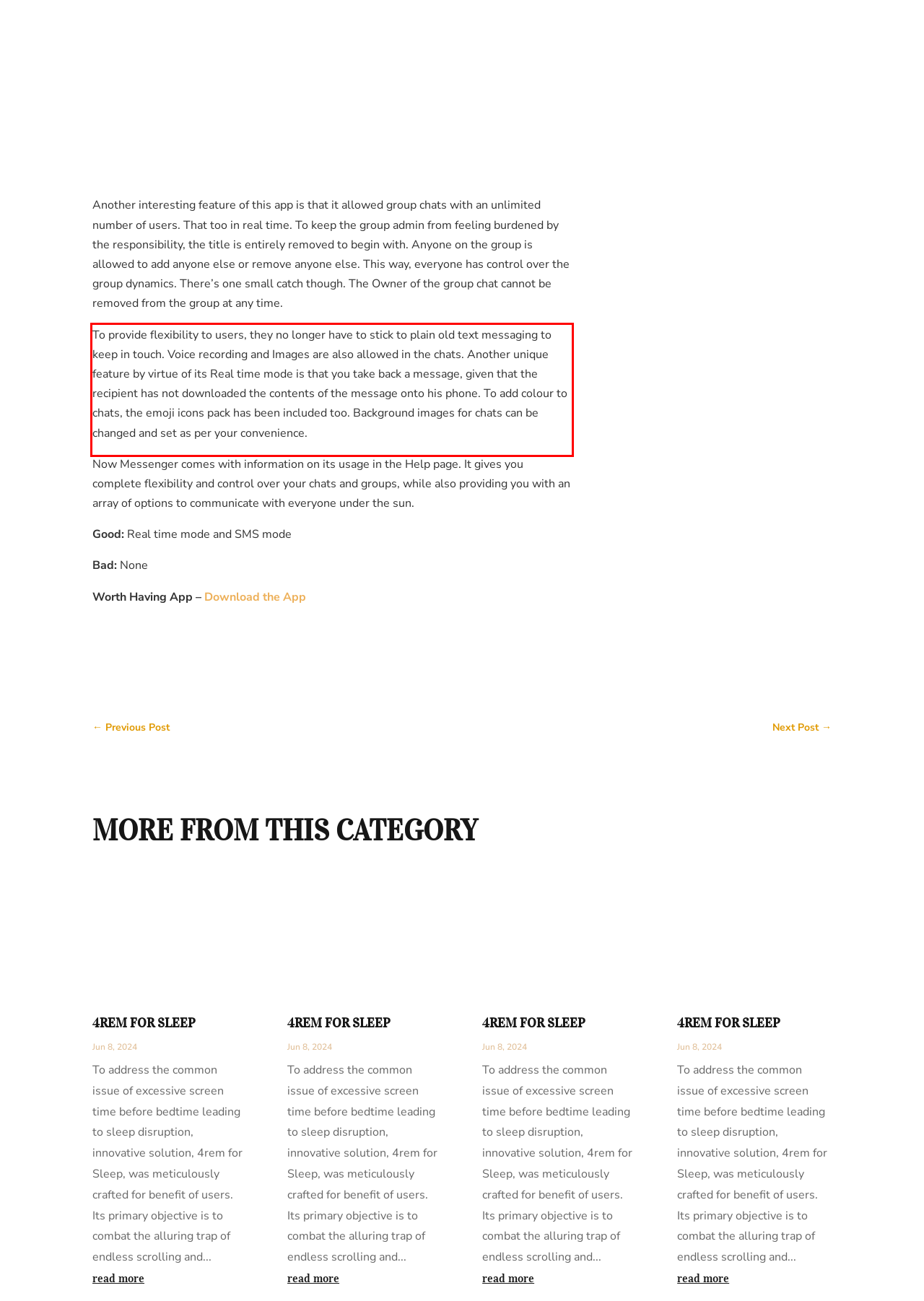Given the screenshot of the webpage, identify the red bounding box, and recognize the text content inside that red bounding box.

To provide flexibility to users, they no longer have to stick to plain old text messaging to keep in touch. Voice recording and Images are also allowed in the chats. Another unique feature by virtue of its Real time mode is that you take back a message, given that the recipient has not downloaded the contents of the message onto his phone. To add colour to chats, the emoji icons pack has been included too. Background images for chats can be changed and set as per your convenience.